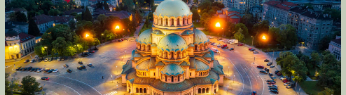What is the atmosphere of the scene?
Refer to the image and give a detailed response to the question.

The warm glow from the street lamps, the soft artificial lighting on the cathedral, and the greenery in the background all contribute to a serene atmosphere, making the scene both enchanting and inviting.